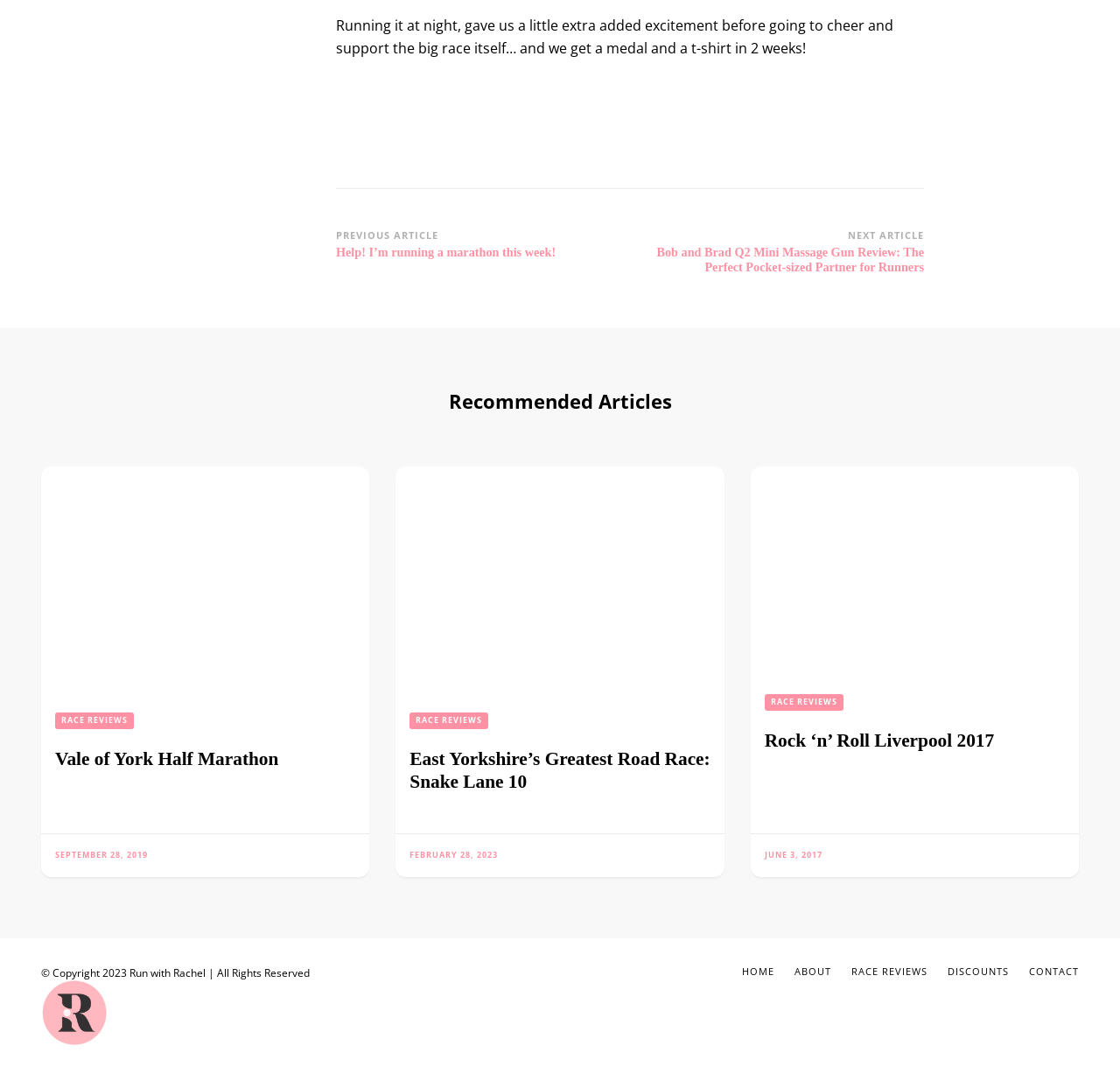Locate the bounding box coordinates of the area you need to click to fulfill this instruction: 'Read the 'Vale of York Half Marathon' article'. The coordinates must be in the form of four float numbers ranging from 0 to 1: [left, top, right, bottom].

[0.049, 0.691, 0.317, 0.713]